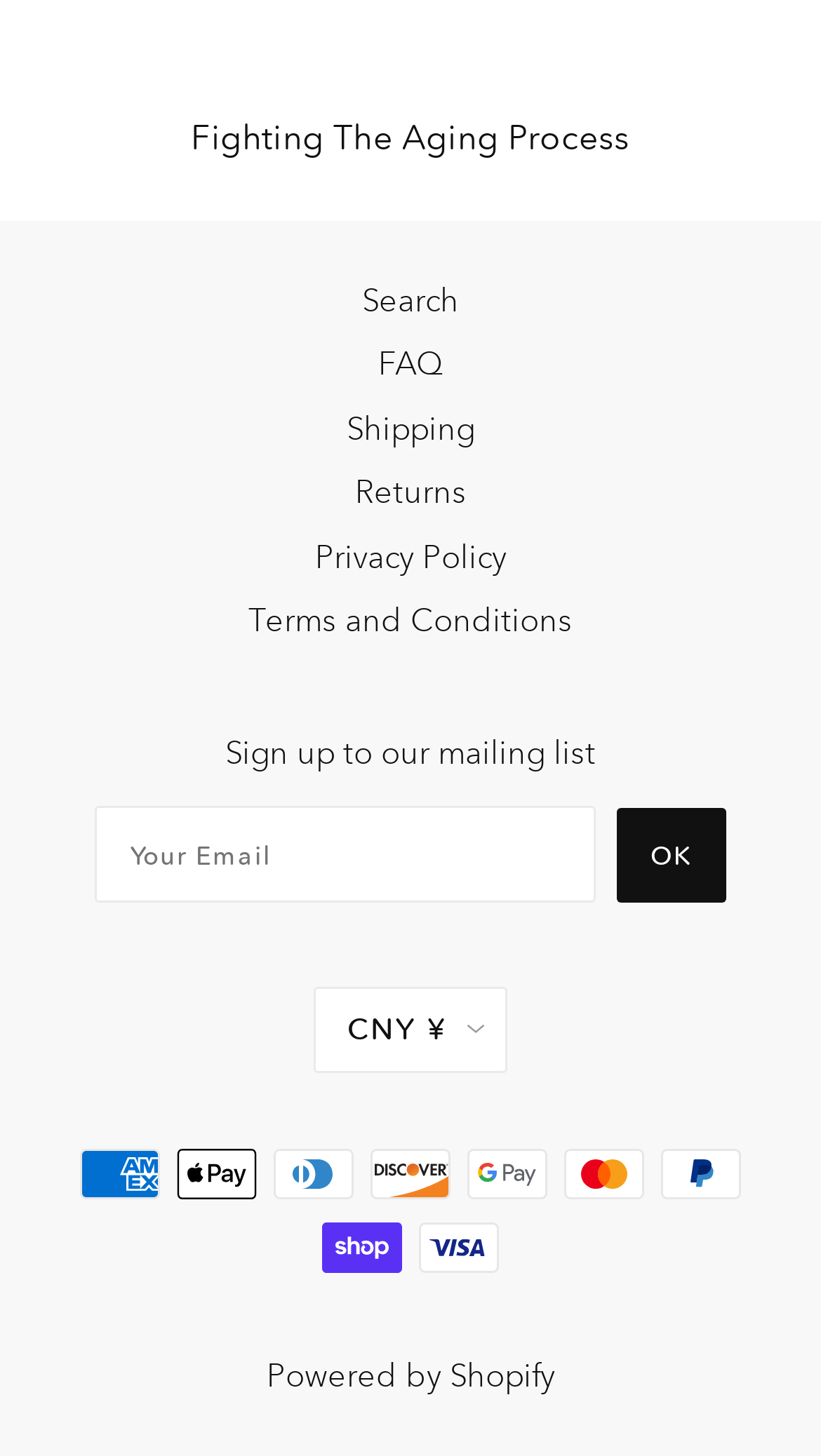What currency is available?
Based on the content of the image, thoroughly explain and answer the question.

The webpage displays a currency option labeled 'CNY ¥', which suggests that the Chinese yuan is a available currency for transactions on the website.